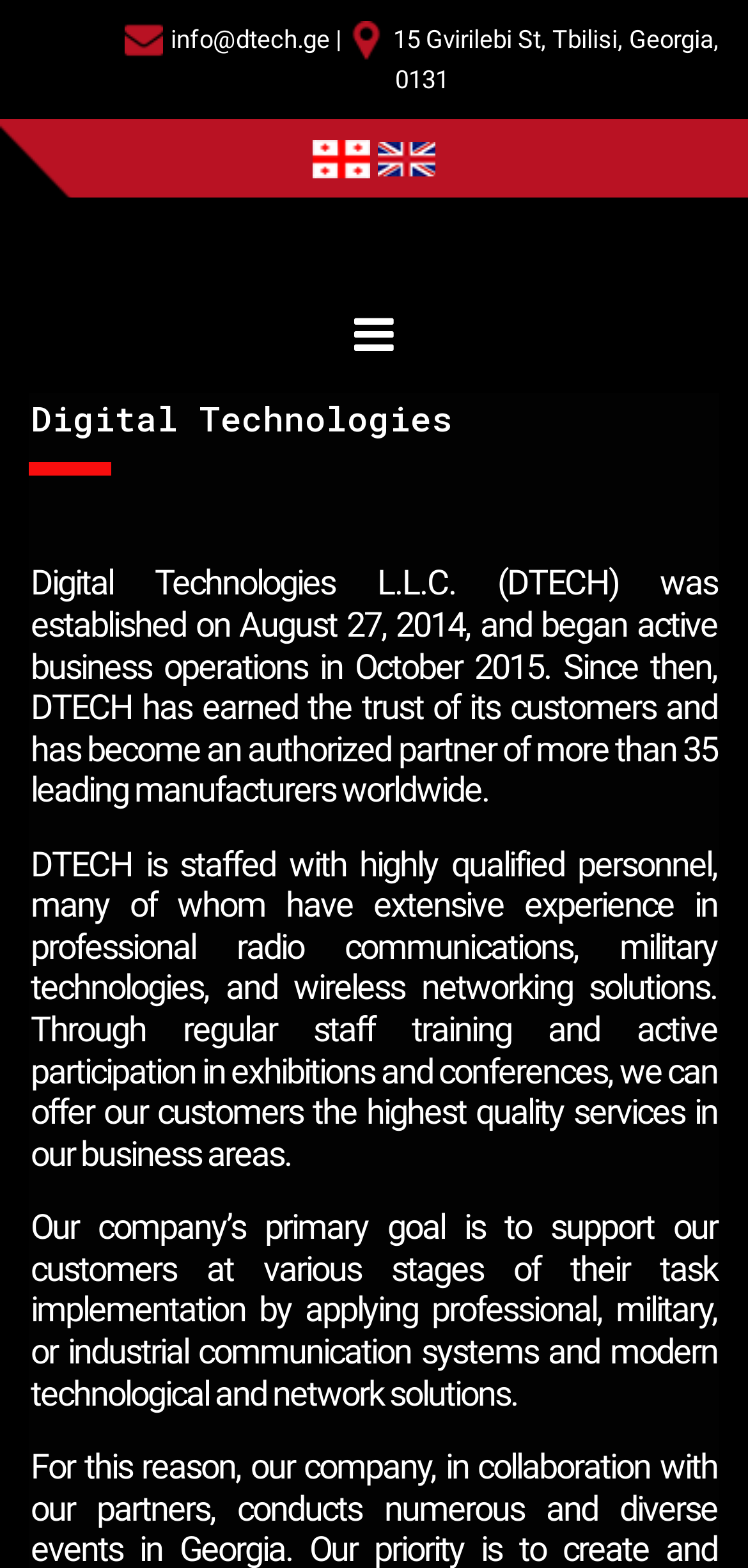What is the company's address?
Analyze the image and deliver a detailed answer to the question.

The company's address is 15 Gvirilebi St, Tbilisi, Georgia, 0131, as stated in the StaticText element with bounding box coordinates [0.525, 0.016, 0.961, 0.06].